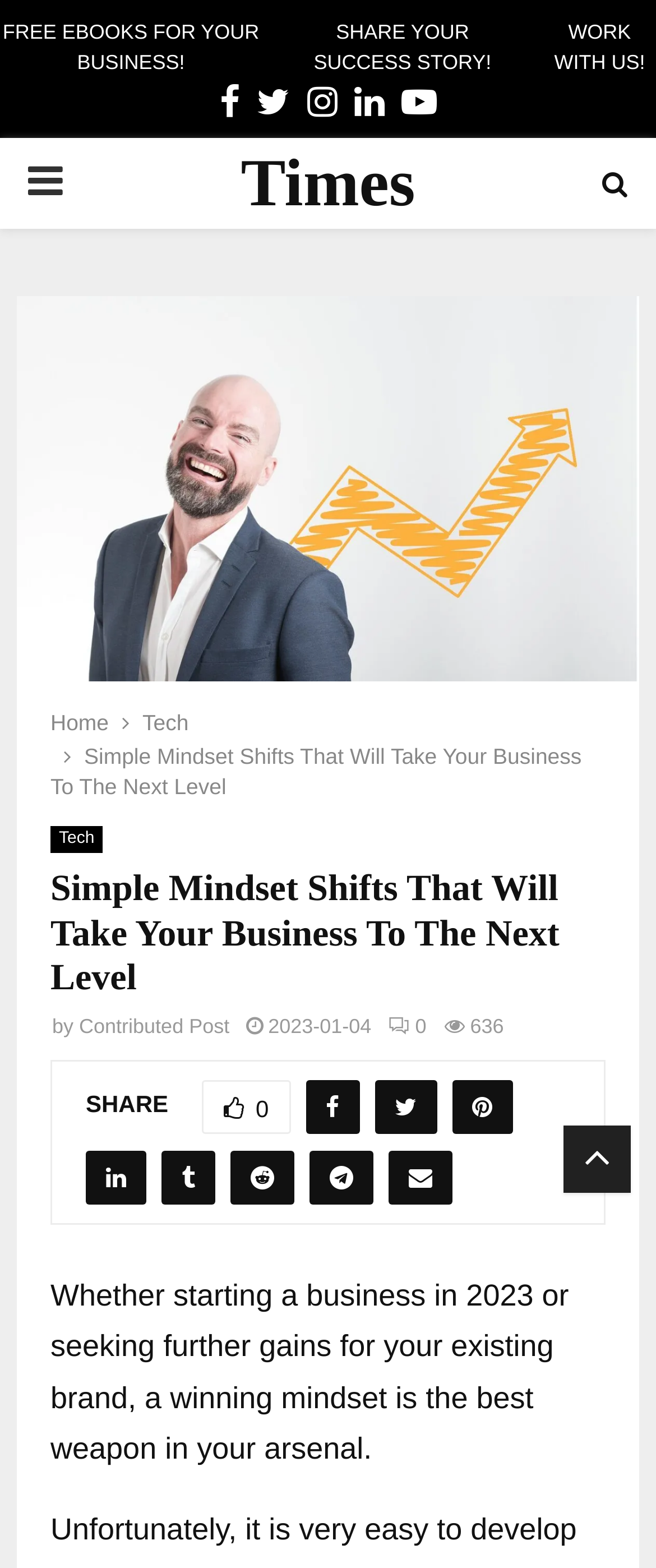What is the date of the article?
Provide a fully detailed and comprehensive answer to the question.

I found the date of the article by looking at the time element, which is located below the article title and author, and it says '2023-01-04'.